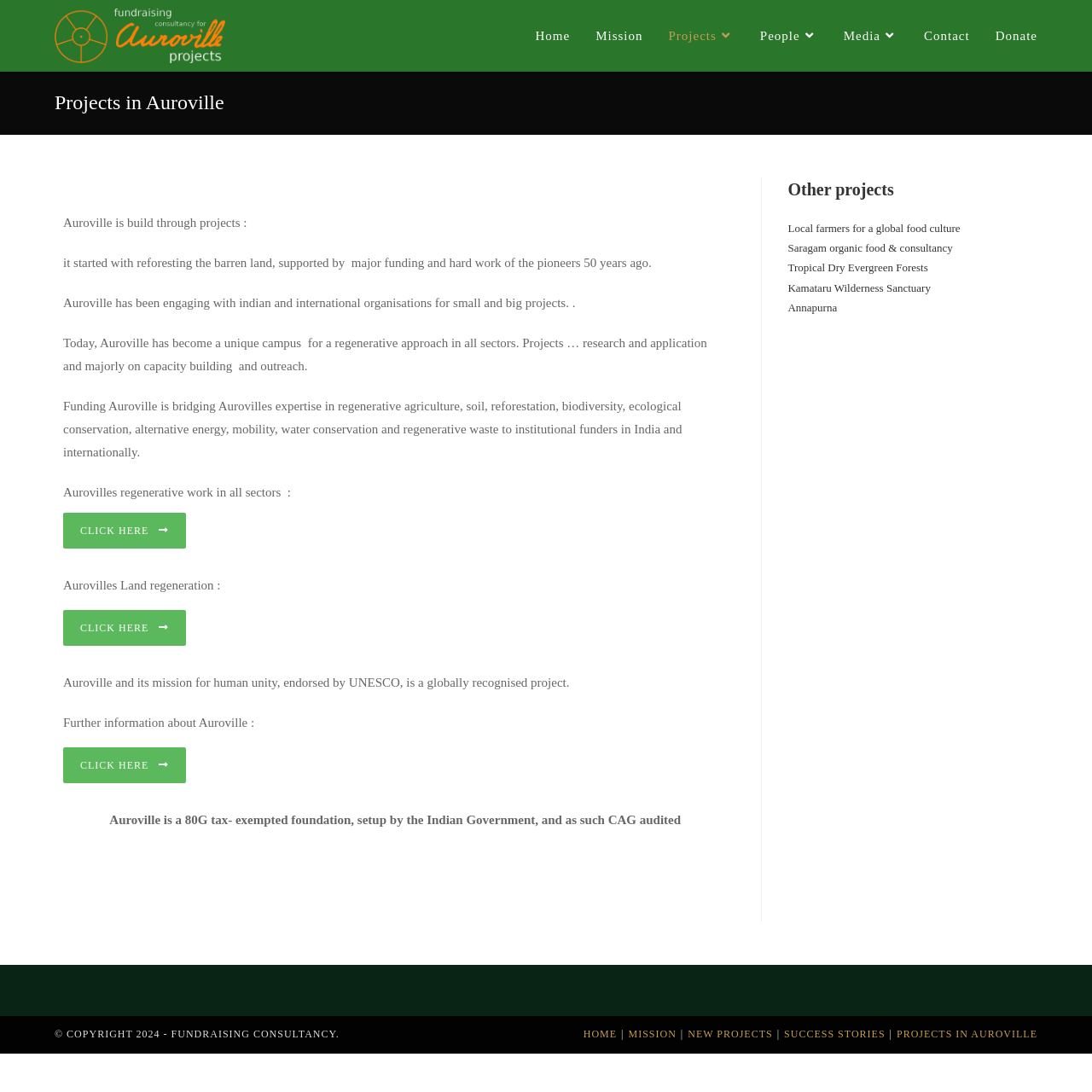Look at the image and give a detailed response to the following question: What is the main topic of this webpage?

Based on the webpage content, it appears that the main topic is Auroville projects, as the heading 'Projects in Auroville' and the text describing Auroville's projects and mission suggest.